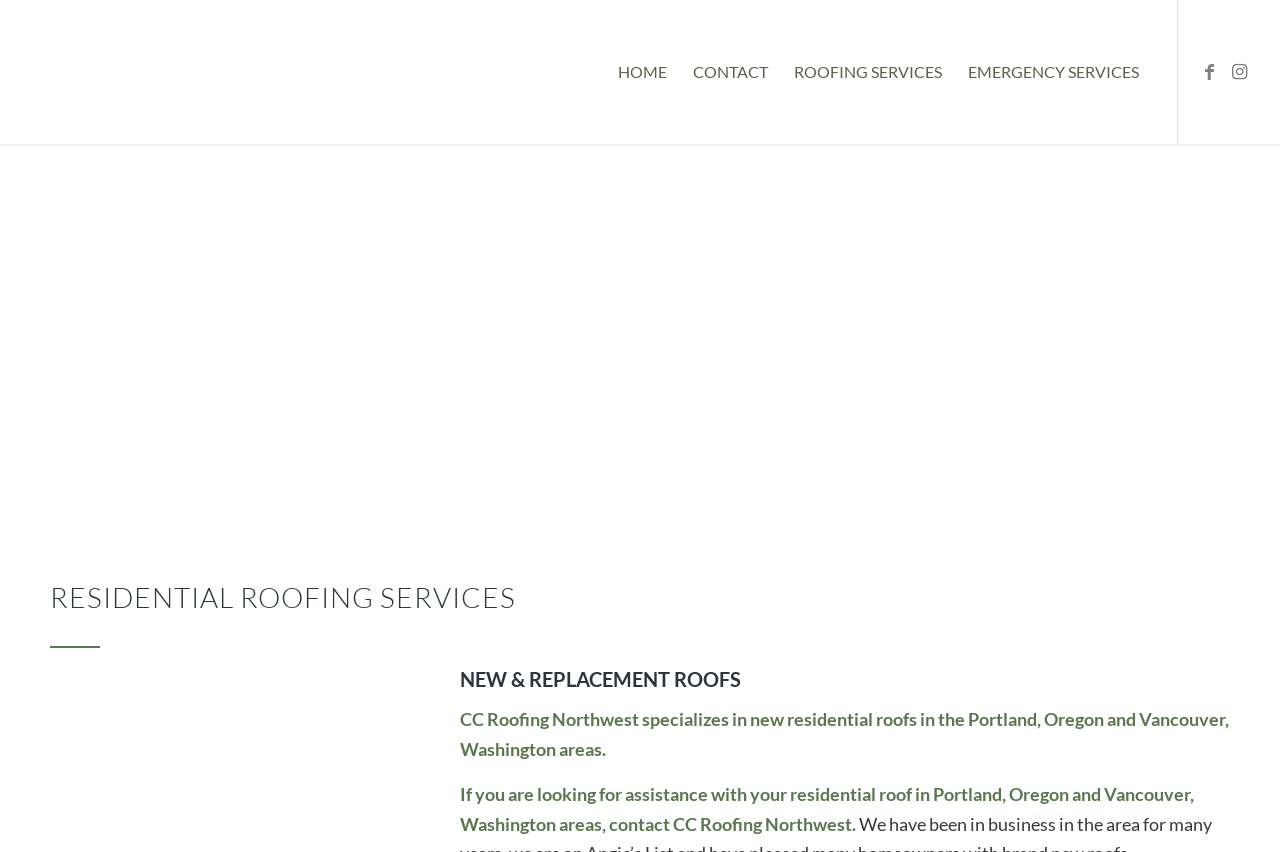Determine the bounding box for the described UI element: "News".

None